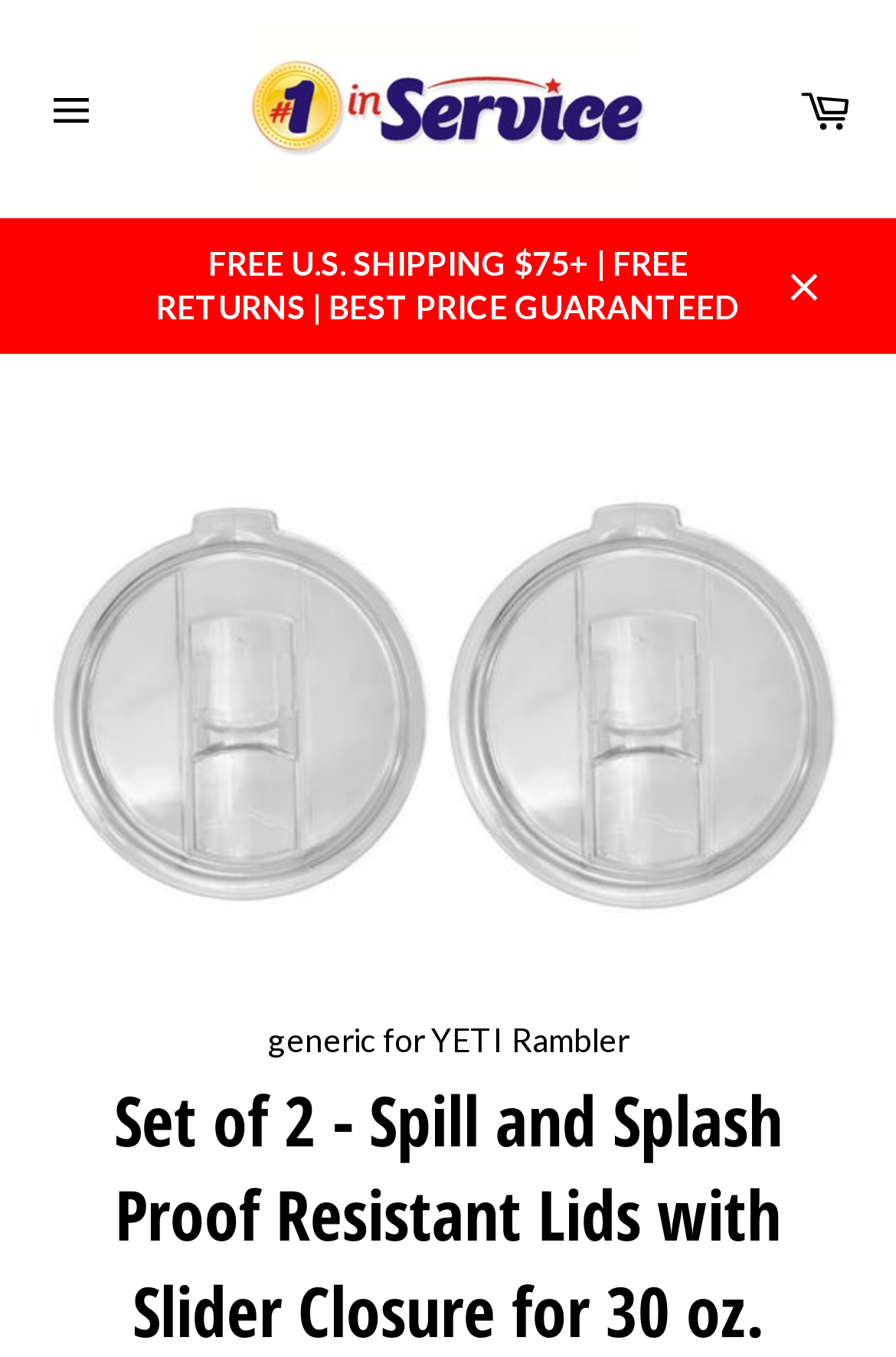What is the purpose of the lids?
Provide a comprehensive and detailed answer to the question.

The link 'Set of 2 - Spill and Splash Proof Resistant Lids with Slider Closure for 30 oz. Tumblers - Fits YETI Rambler' implies that the purpose of the lids is to provide spill and splash proof functionality.